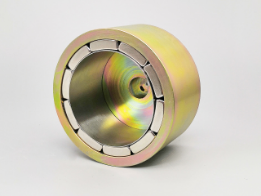Please give a succinct answer using a single word or phrase:
What is the relevance of this image in the field of technology?

Magnetic technology